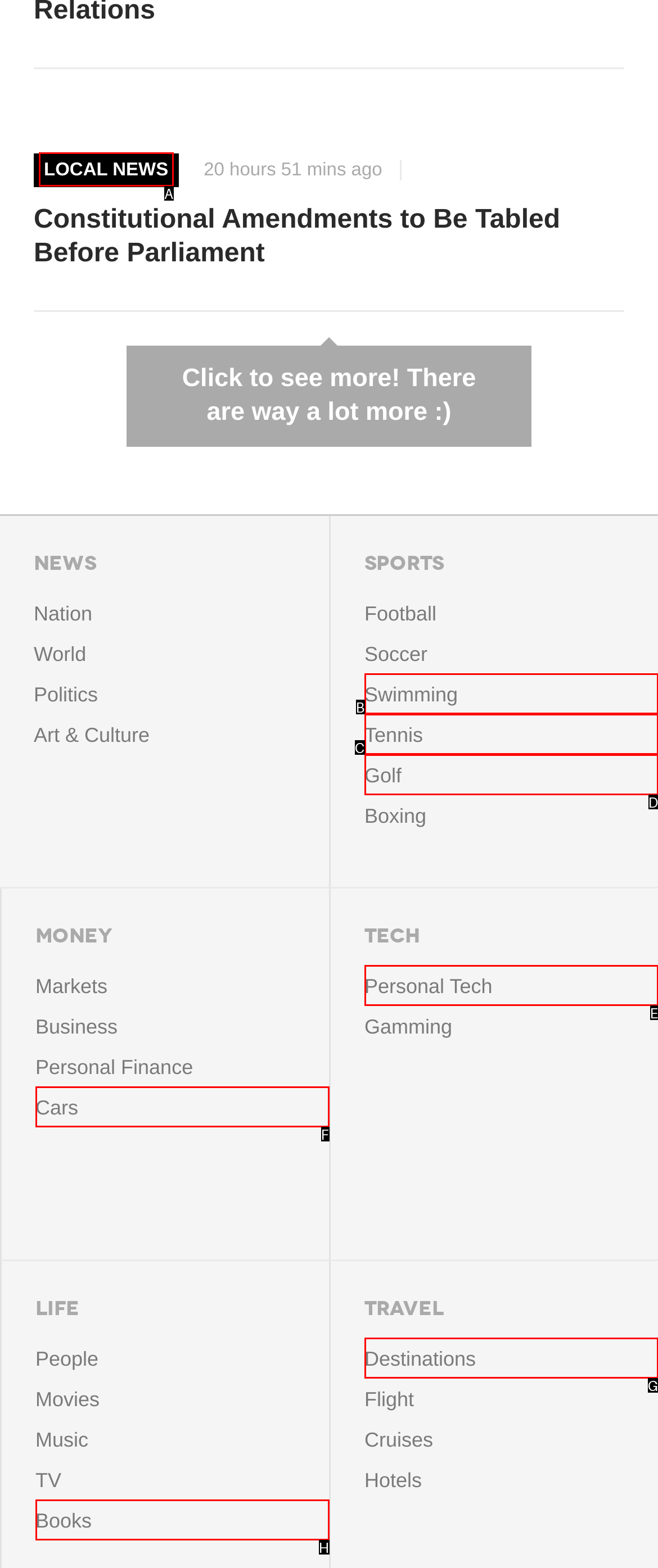Point out the option that aligns with the description: local News
Provide the letter of the corresponding choice directly.

A